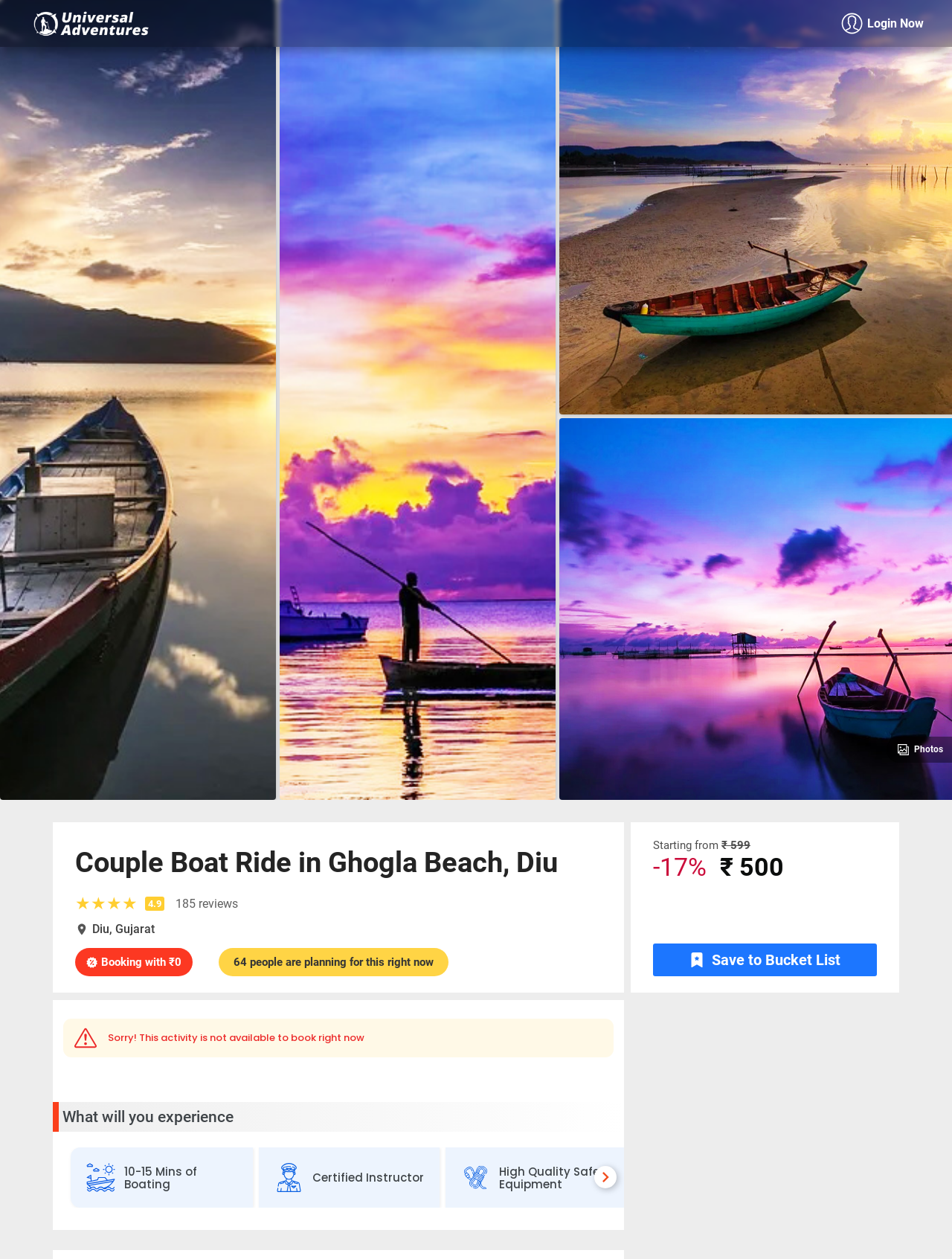Generate a thorough caption that explains the contents of the webpage.

This webpage appears to be a travel activity booking page, specifically for a couple's boat ride in Ghogla Beach, Diu. At the top, there are two small images, one on the left and one on the right, likely representing the activity or the location. Below these images, there is a "Login Now" button on the top right corner.

The main content of the page is divided into two sections. On the left, there is a large image of the boat ride, spanning almost the entire height of the page. On the right, there is a section with details about the activity, including a heading with the activity name, a rating system with 4.9 stars and 185 reviews, and the location "Diu, Gujarat". Below this, there is information about the booking, including a "Starting from" price of ₹599, with a 17% discount, making the current price ₹500. There is also a "Save to Bucket List" button.

Further down the page, there is a section with a heading "What will you experience" and a series of images with accompanying text, describing the experience of the boat ride, including the duration, the presence of a certified instructor, the use of high-quality safety equipment, and the opportunity to spot wild animals.

At the bottom of the page, there are two buttons, one on the left and one on the right, with small images inside. Above these buttons, there is a message stating that the activity is currently not available for booking.